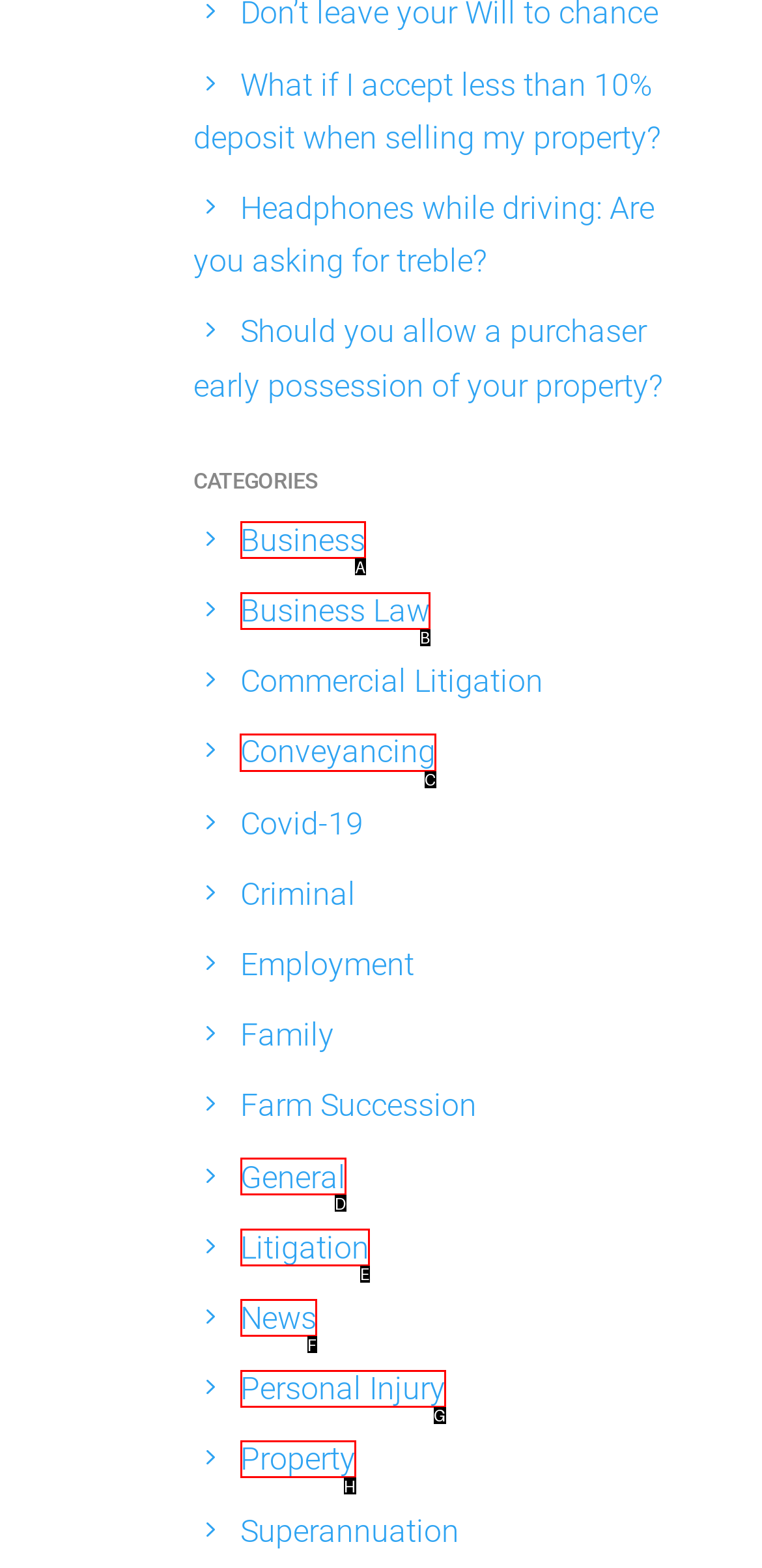From the given choices, which option should you click to complete this task: go to home page? Answer with the letter of the correct option.

None